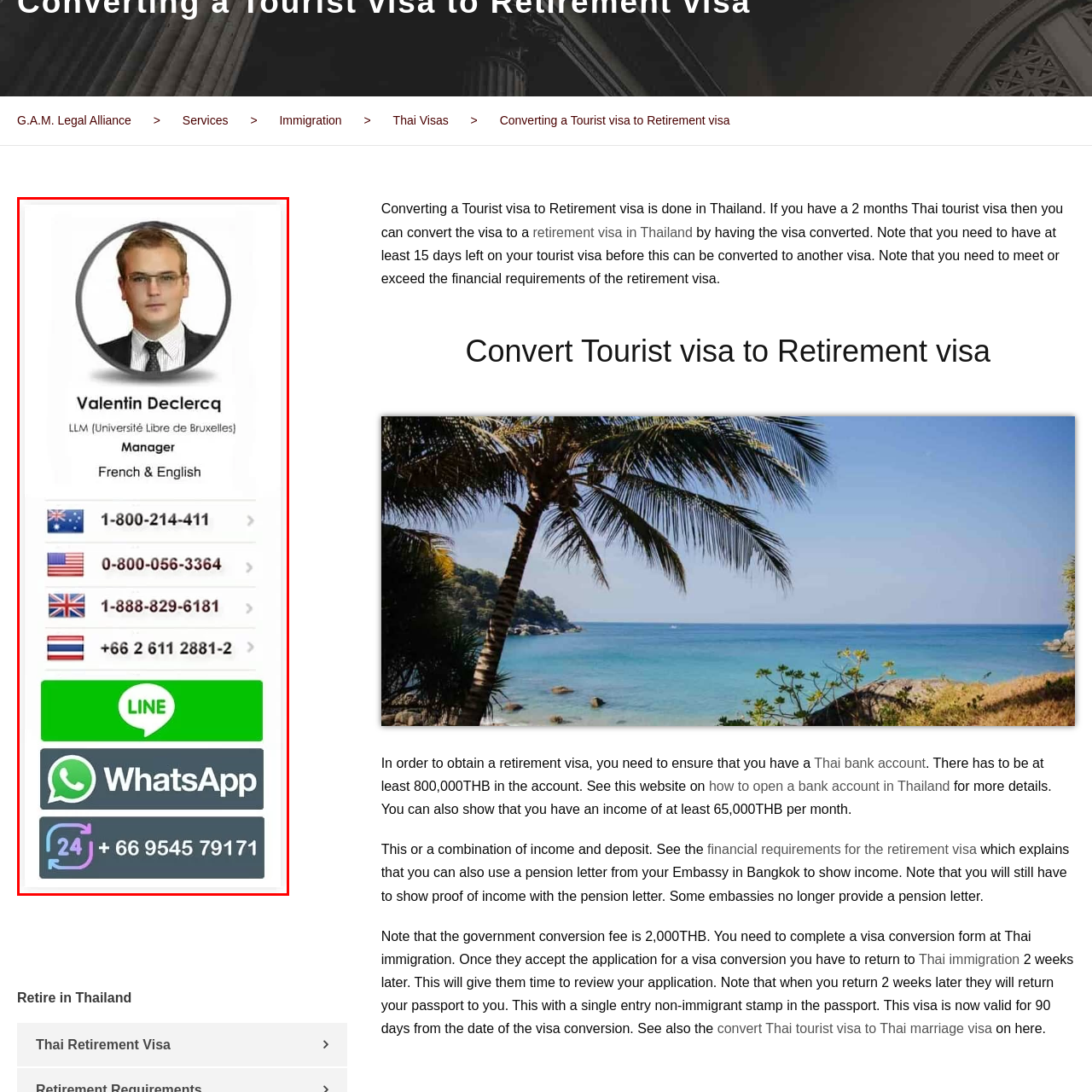Offer a detailed explanation of the elements found within the defined red outline.

The image features a professional profile of Valentin Declerq, presented in a modern, clean layout. Encircled within a round frame, his portrait shows him wearing formal attire, exuding a confident demeanor. Below the image, his name is prominently displayed, followed by his qualifications—an LLM from Université Libre de Bruxelles—and his role as a Manager. The text highlights his linguistic capabilities, noting he is fluent in both French and English.

Beneath his details, the contact information is clearly listed, including toll-free numbers for Australia, the United States, and the United Kingdom, along with a local Thai contact number. The communication options are enhanced with recognizable icons for popular messaging platforms: LINE and WhatsApp, encouraging easy and instant communication. The overall design effectively conveys professionalism and accessibility, making it easy for potential clients or partners to connect with him.